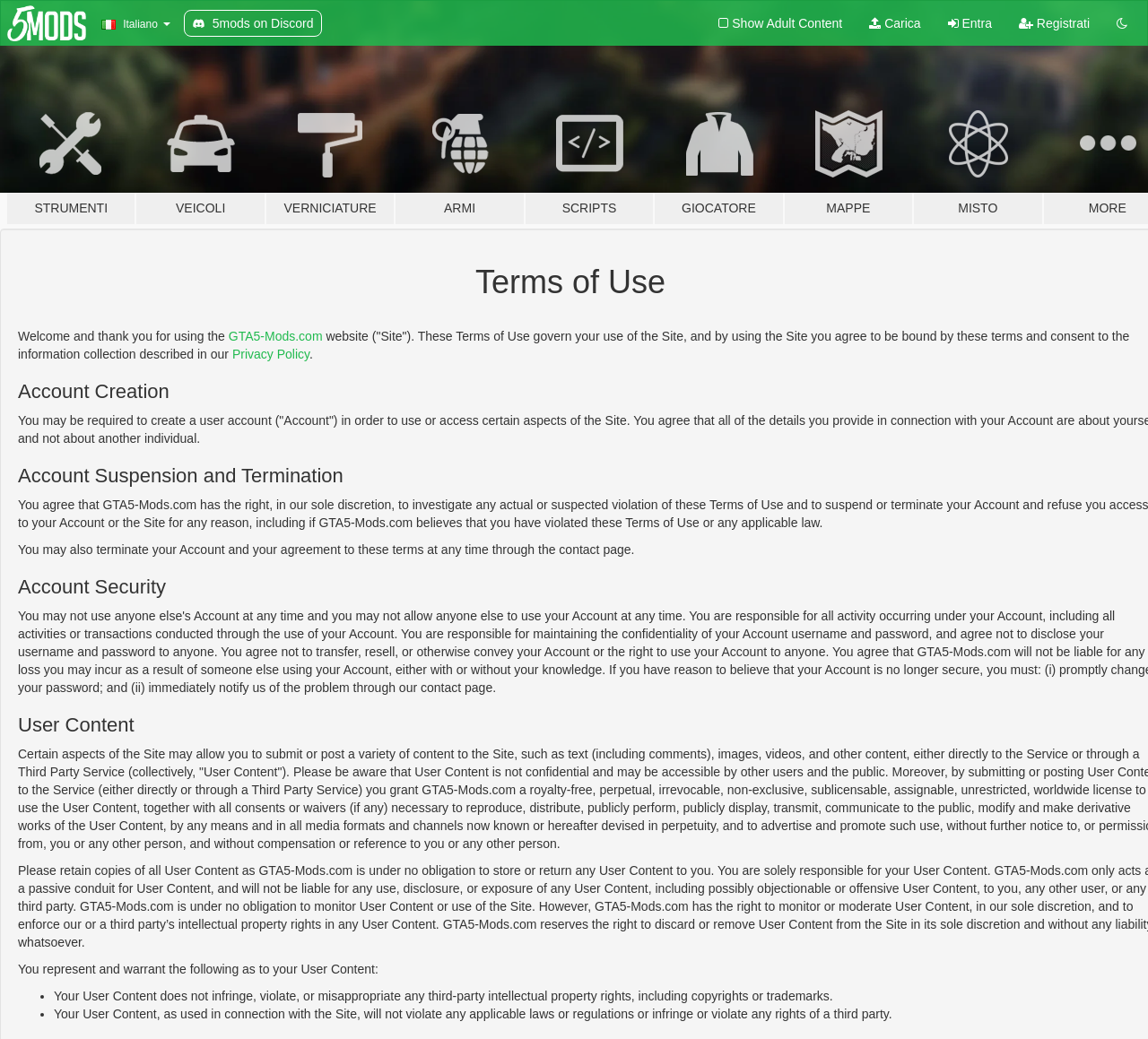Locate the bounding box of the UI element described by: "parent_node: Italiano" in the given webpage screenshot.

[0.006, 0.005, 0.075, 0.04]